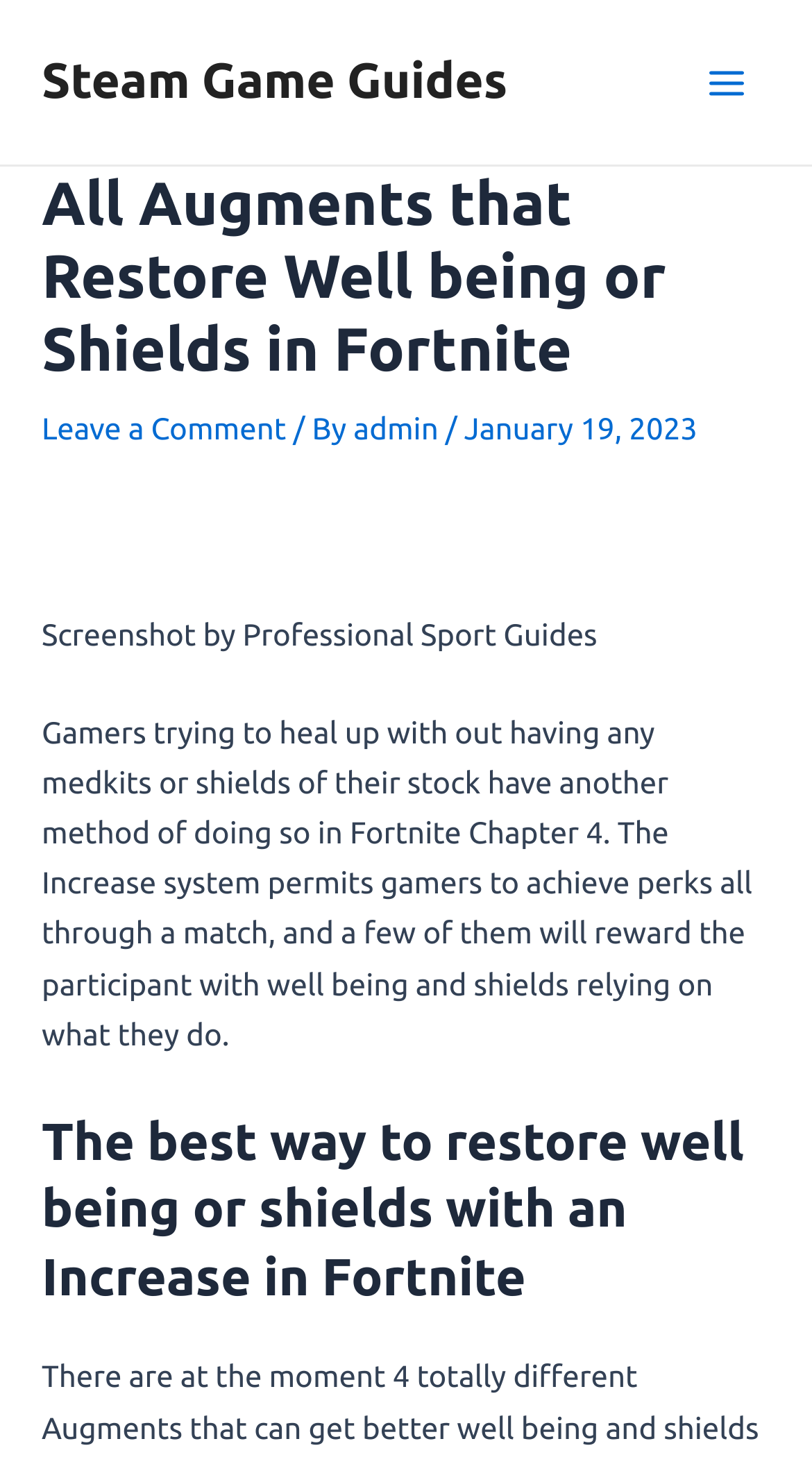Given the description Main Menu, predict the bounding box coordinates of the UI element. Ensure the coordinates are in the format (top-left x, top-left y, bottom-right x, bottom-right y) and all values are between 0 and 1.

[0.841, 0.026, 0.949, 0.086]